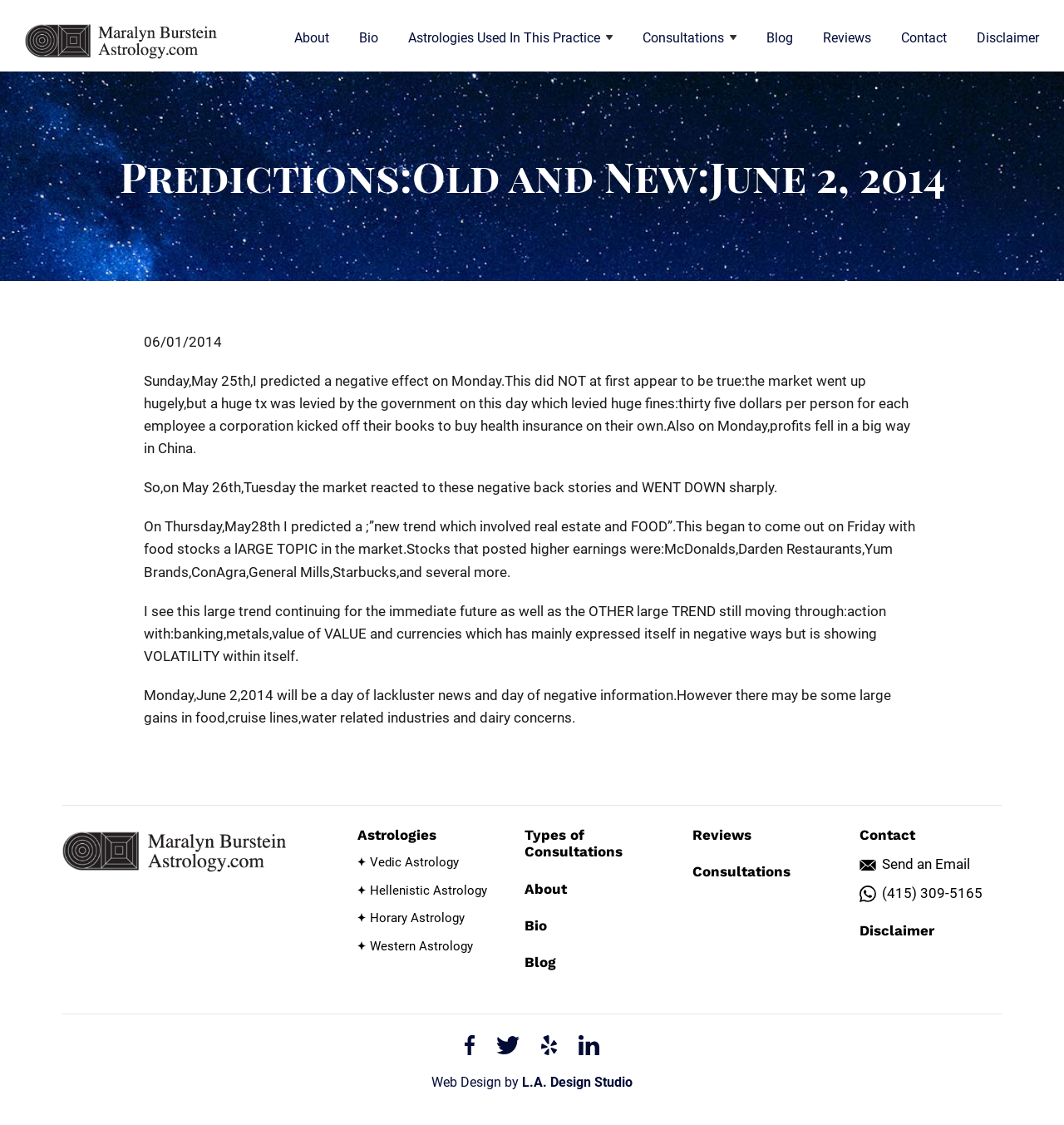Answer the question using only one word or a concise phrase: What is the author's prediction for the immediate future?

Continuation of real estate and food trend